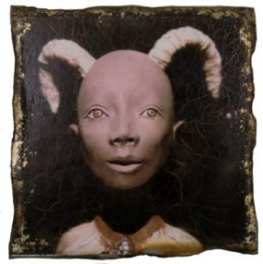Describe all the important aspects and features visible in the image.

The image depicts a striking artwork titled "No.3: Be Royal," which is part of the Art for Change initiative. This unique piece features a sculptural representation of a face adorned with prominent horn-like features, symbolizing strength and individuality. The face has smooth, expressive features that convey a sense of calm and poise, set against a textured, dark background that enhances its visual impact. The artwork is crafted with attention to detail, reflecting the creator's dedication to merging artistic expression with cultural significance. This piece is one of several limited edition artworks available for purchase, designed to raise awareness and support for indigenous cultures and their traditions.